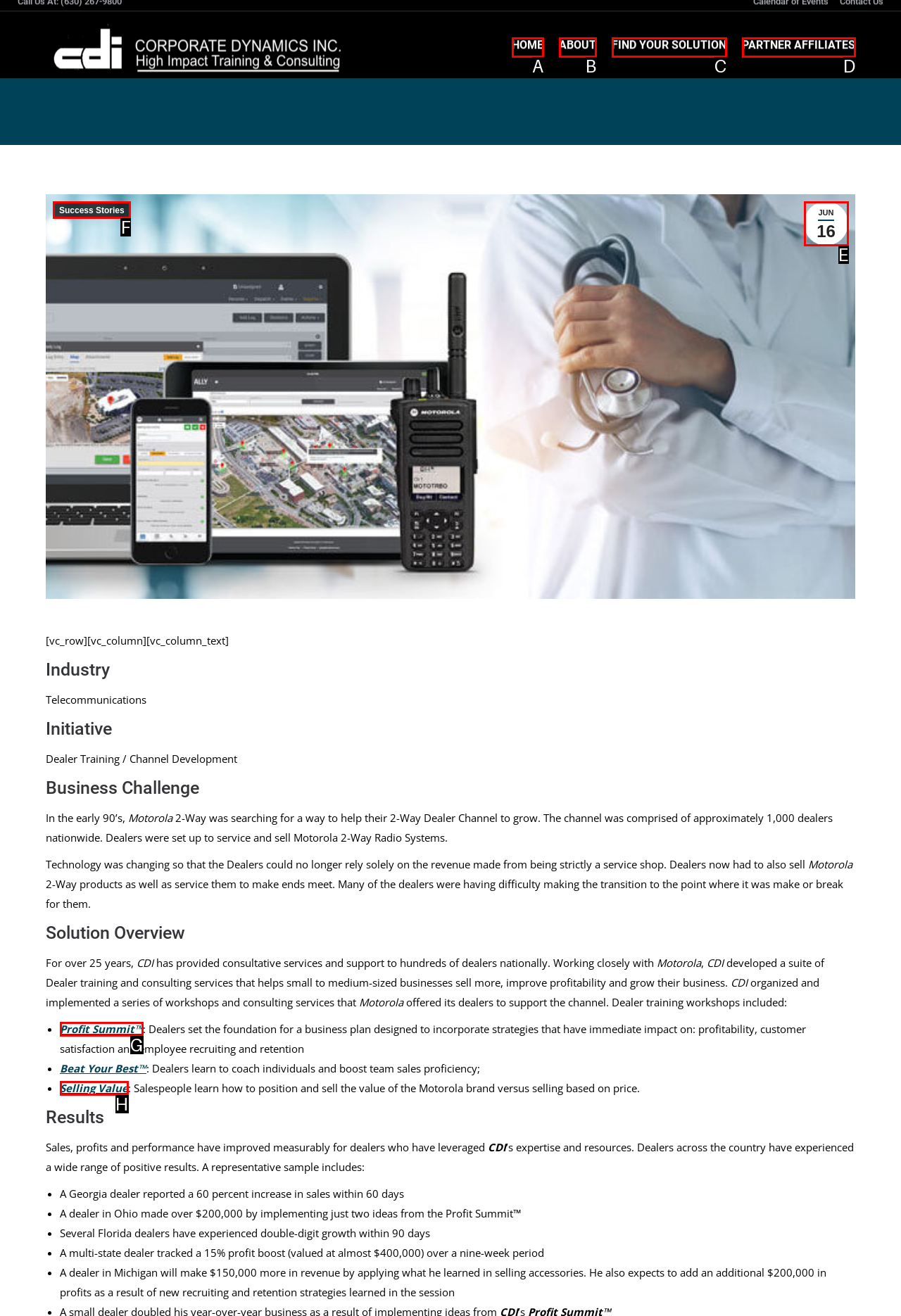Which lettered option should be clicked to perform the following task: Read success stories
Respond with the letter of the appropriate option.

F